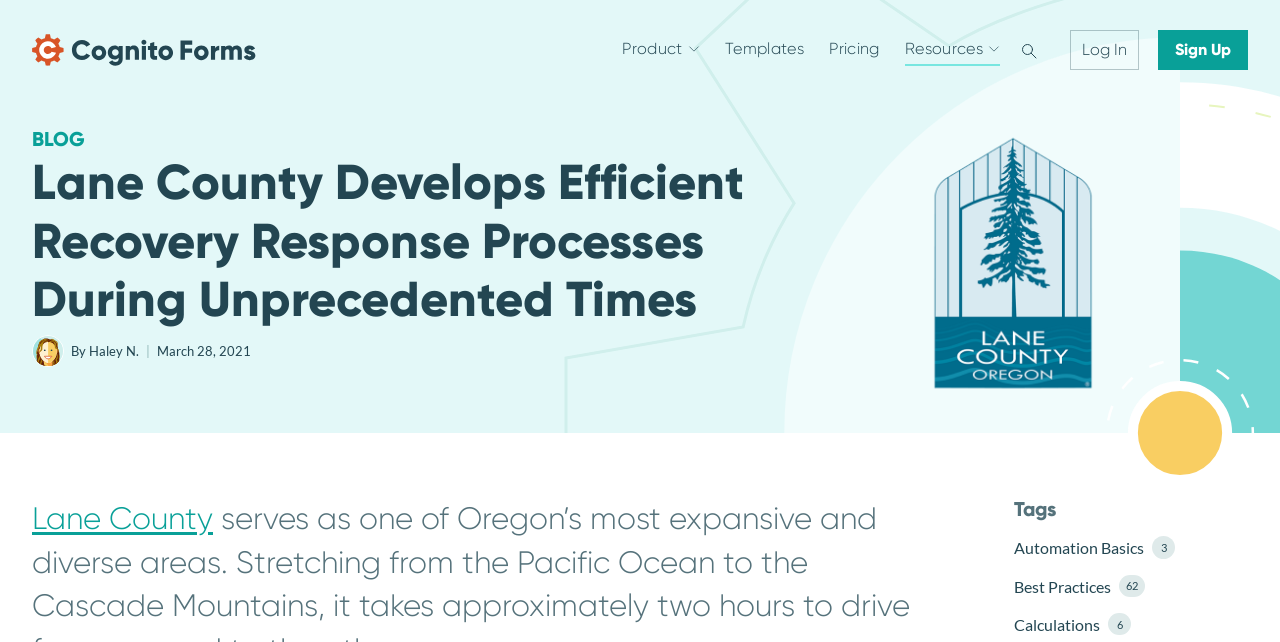Please predict the bounding box coordinates of the element's region where a click is necessary to complete the following instruction: "read the blog post". The coordinates should be represented by four float numbers between 0 and 1, i.e., [left, top, right, bottom].

[0.025, 0.238, 0.658, 0.512]